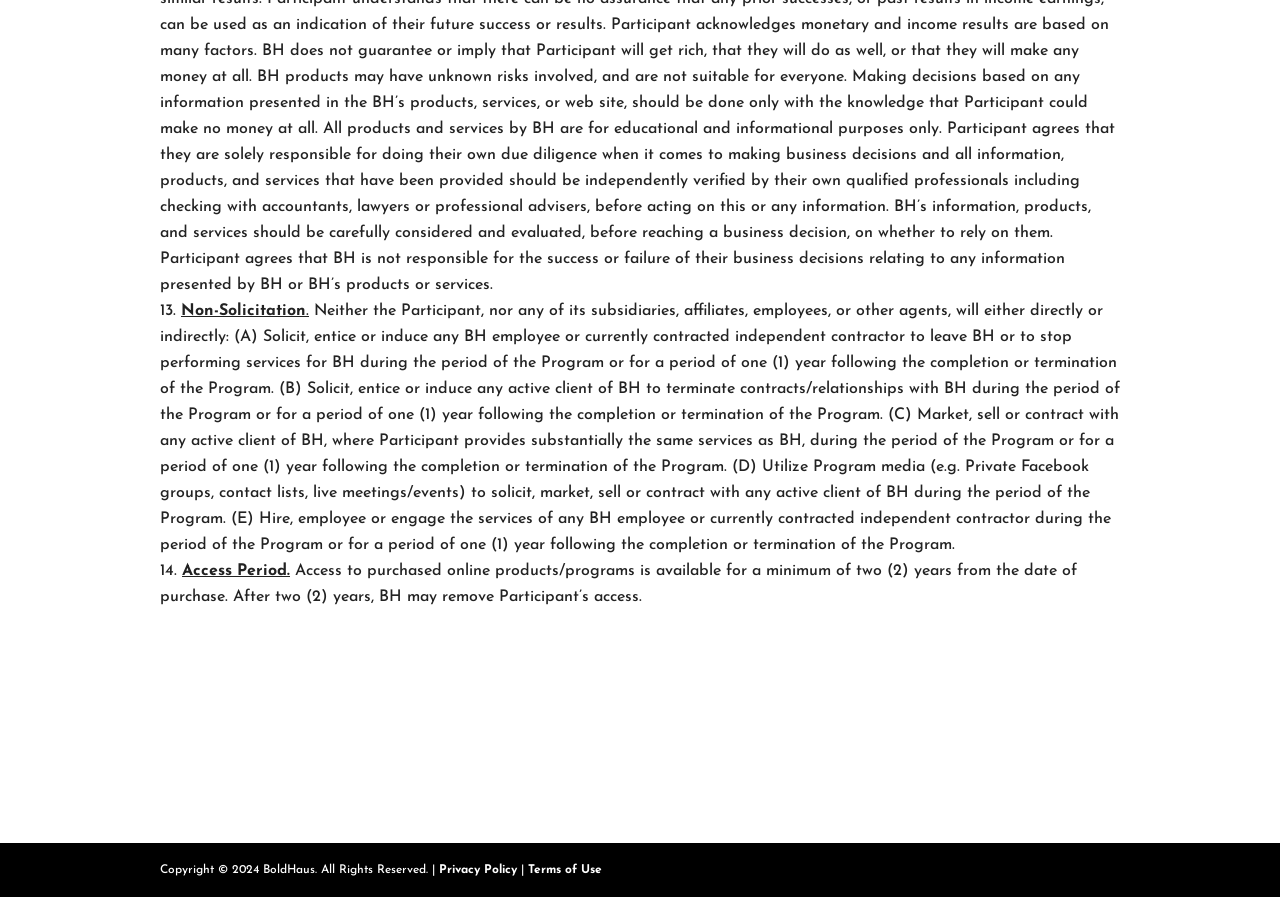Please answer the following question using a single word or phrase: 
What is the copyright year of BoldHaus?

2024